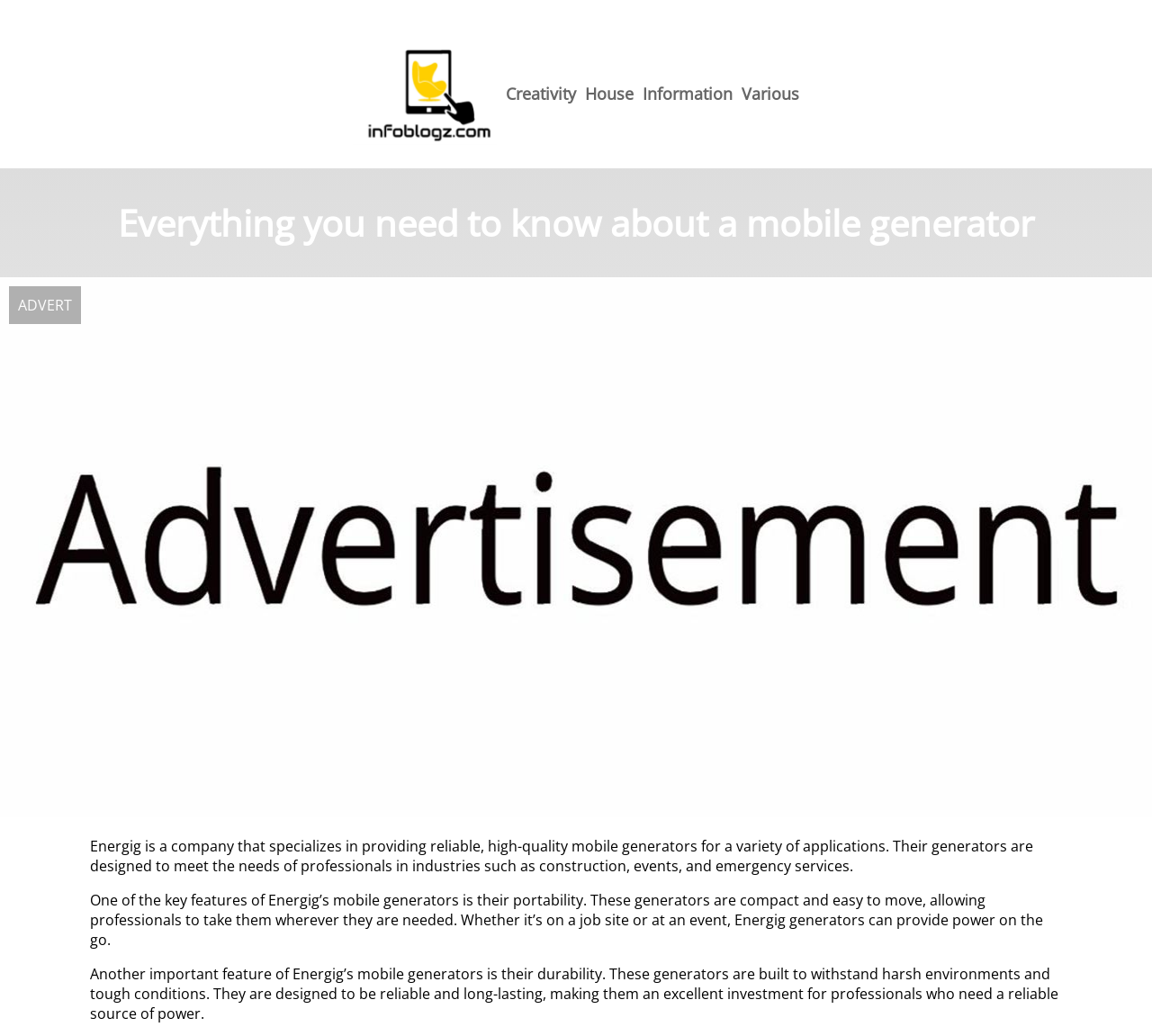Based on the element description: "House", identify the UI element and provide its bounding box coordinates. Use four float numbers between 0 and 1, [left, top, right, bottom].

[0.508, 0.079, 0.55, 0.1]